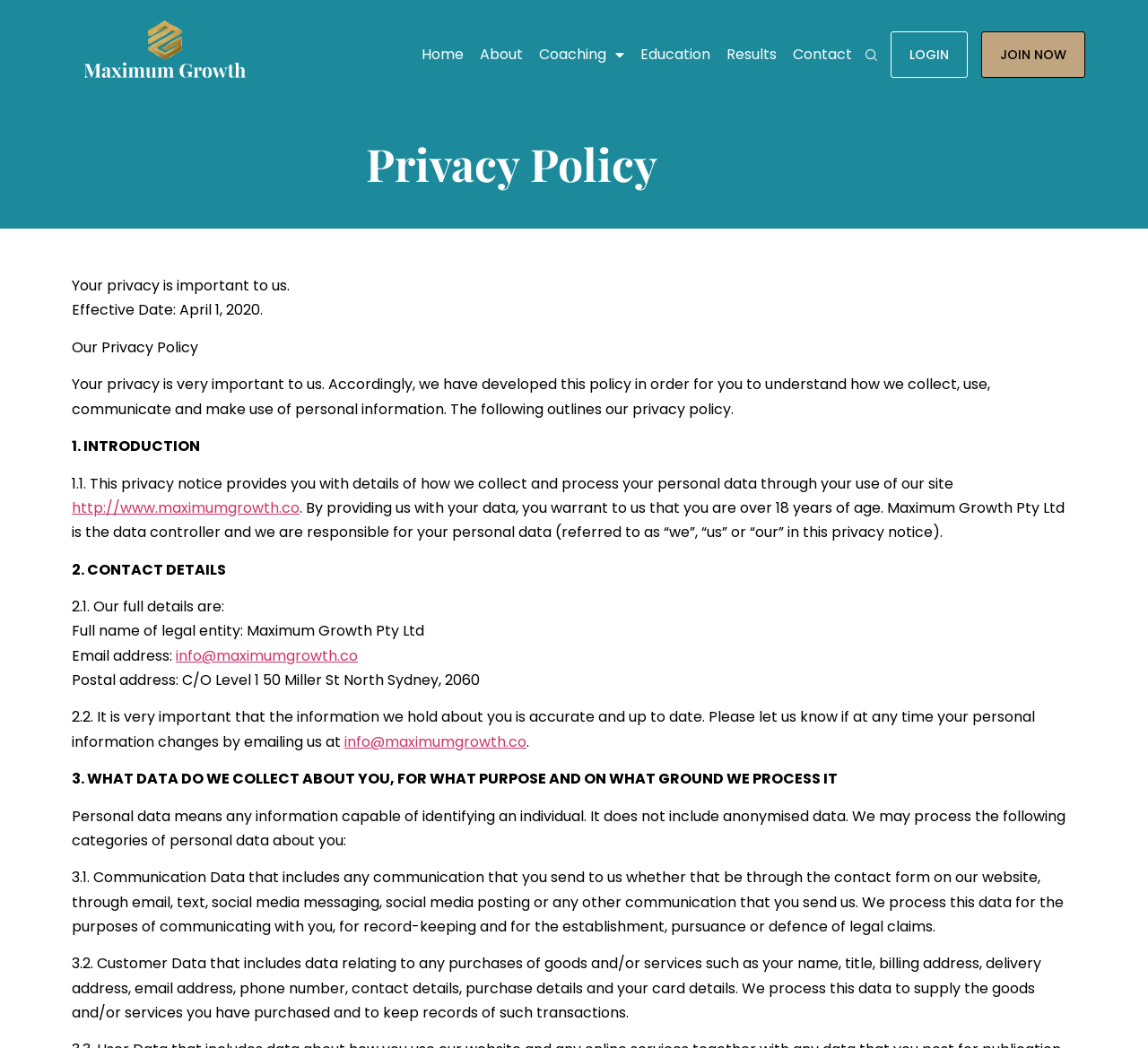What is the purpose of this policy?
Please respond to the question with a detailed and informative answer.

Based on the webpage content, the purpose of this policy is to inform users how their personal data is collected, used, communicated, and made use of. This is stated in the introductory paragraph, which explains that the policy outlines how personal data is handled.